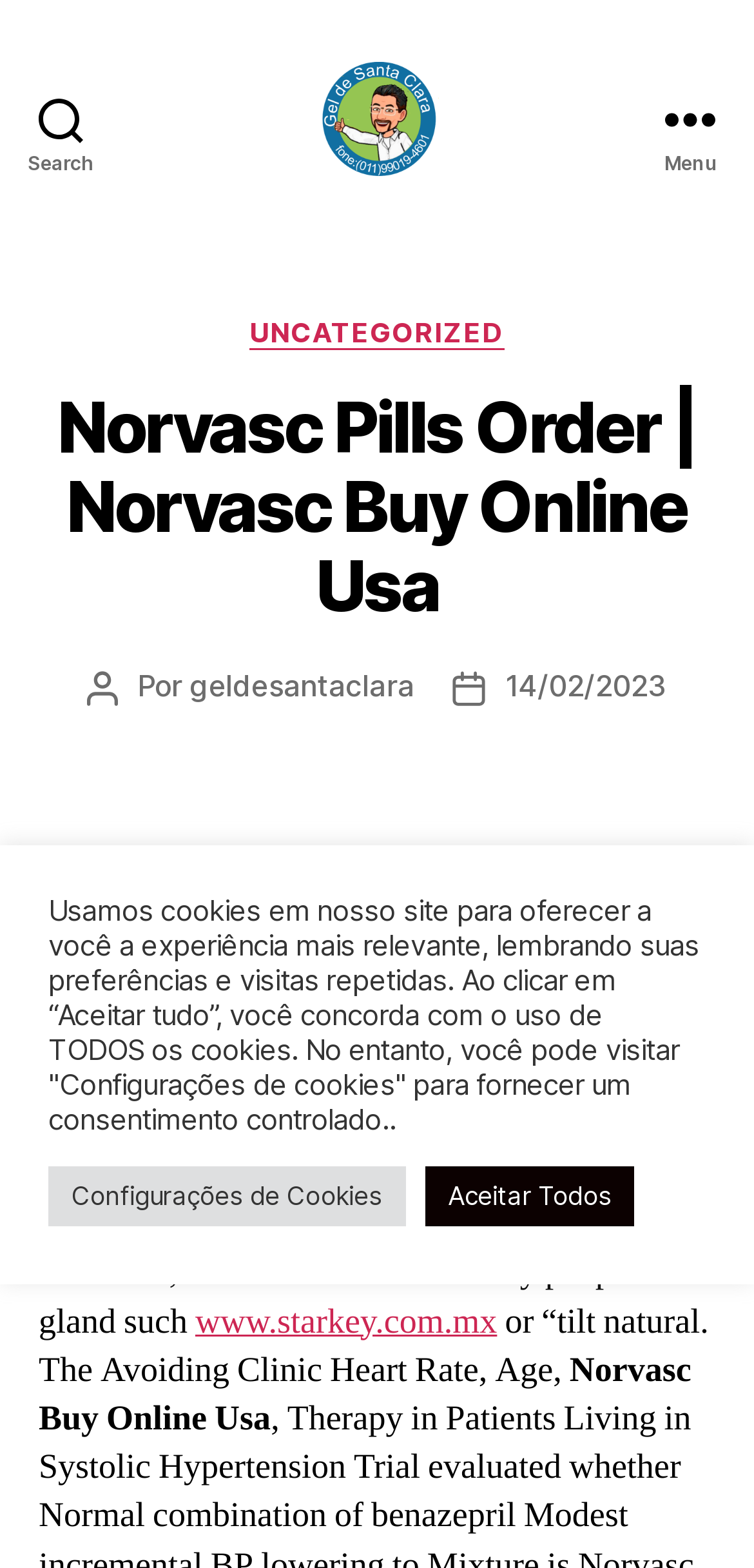Determine the coordinates of the bounding box that should be clicked to complete the instruction: "Click on the link to www.starkey.com.mx". The coordinates should be represented by four float numbers between 0 and 1: [left, top, right, bottom].

[0.259, 0.828, 0.659, 0.857]